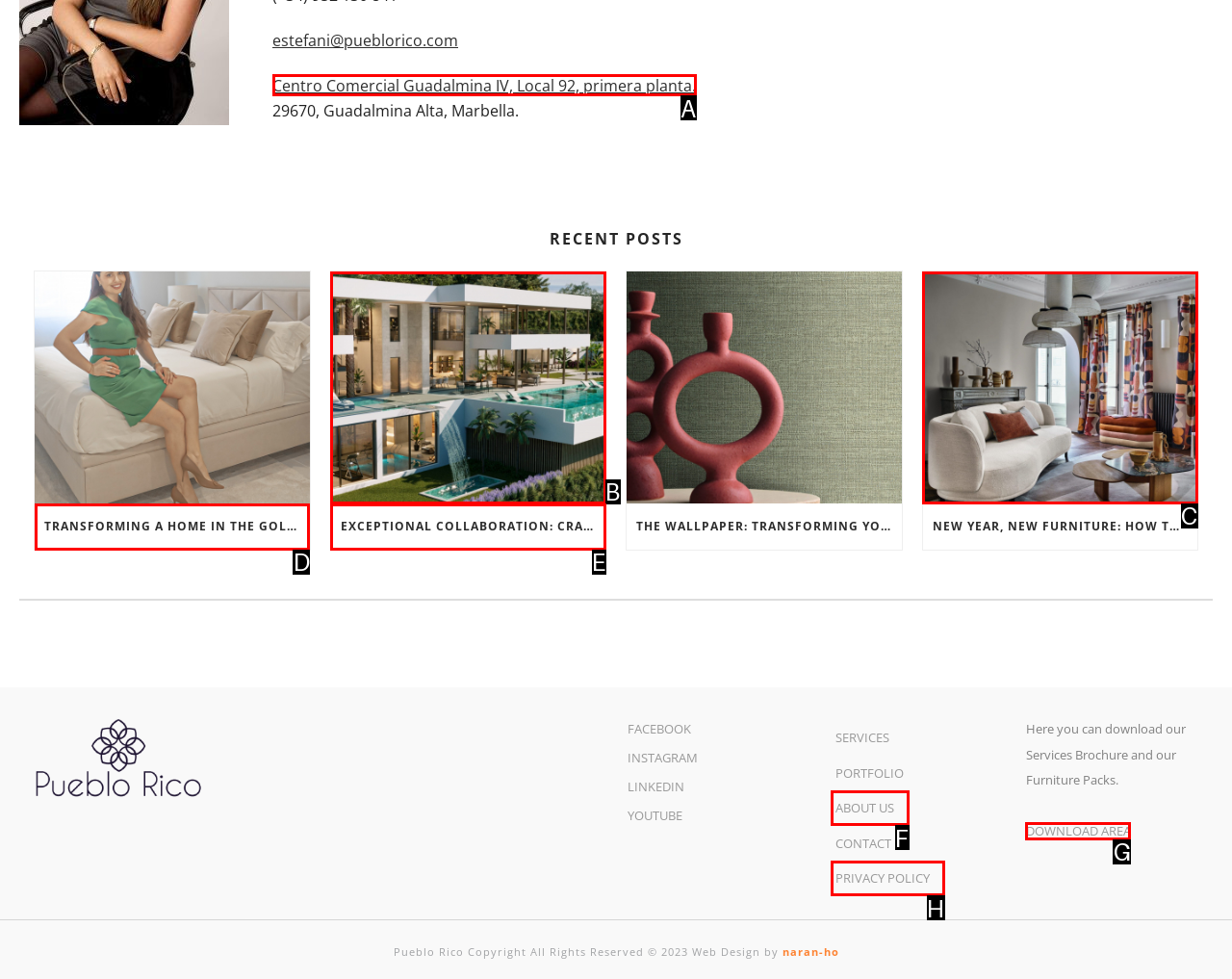Please provide the letter of the UI element that best fits the following description: UK Share Prices
Respond with the letter from the given choices only.

None